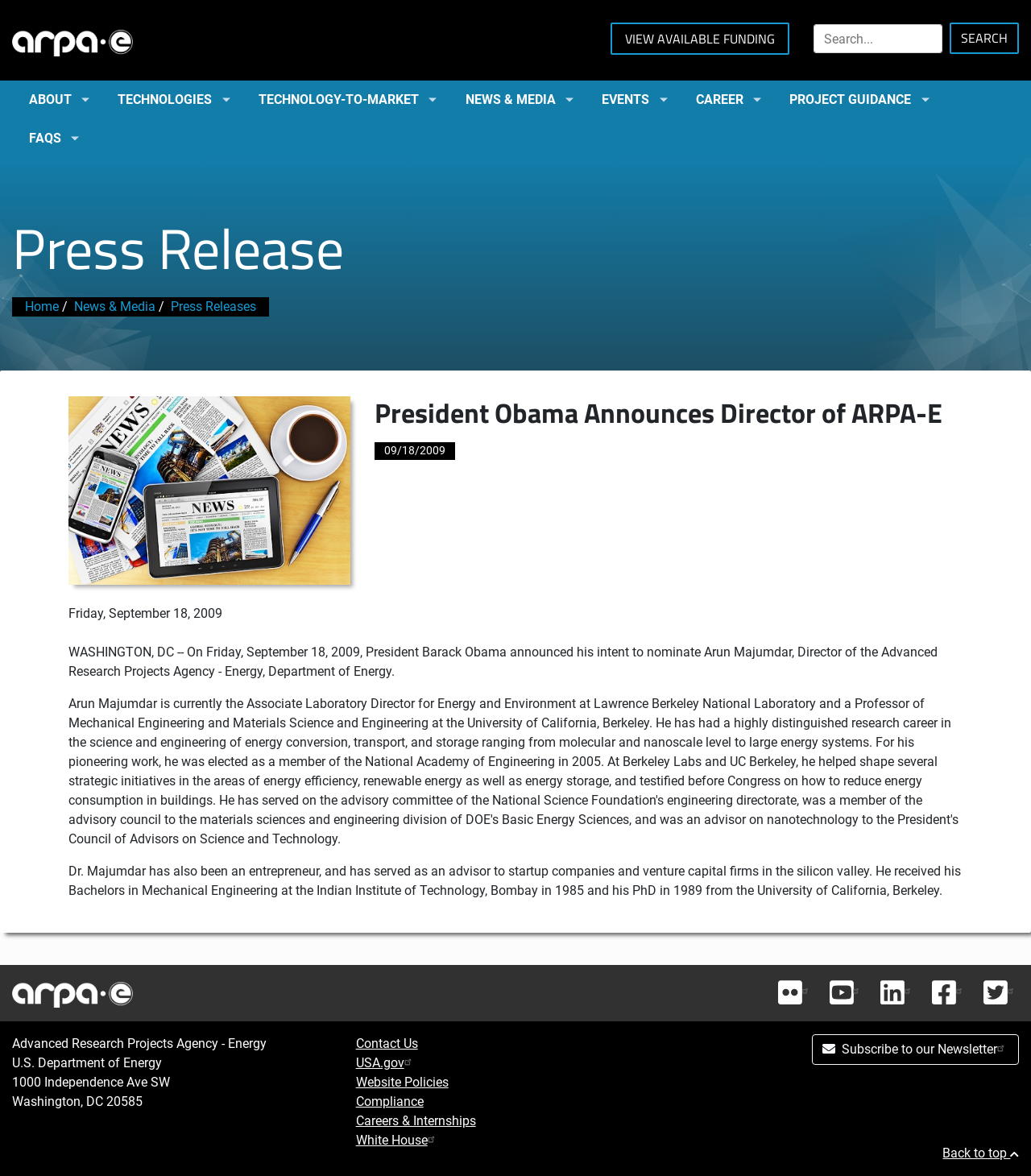Specify the bounding box coordinates of the element's area that should be clicked to execute the given instruction: "Go to home page". The coordinates should be four float numbers between 0 and 1, i.e., [left, top, right, bottom].

[0.012, 0.025, 0.129, 0.045]